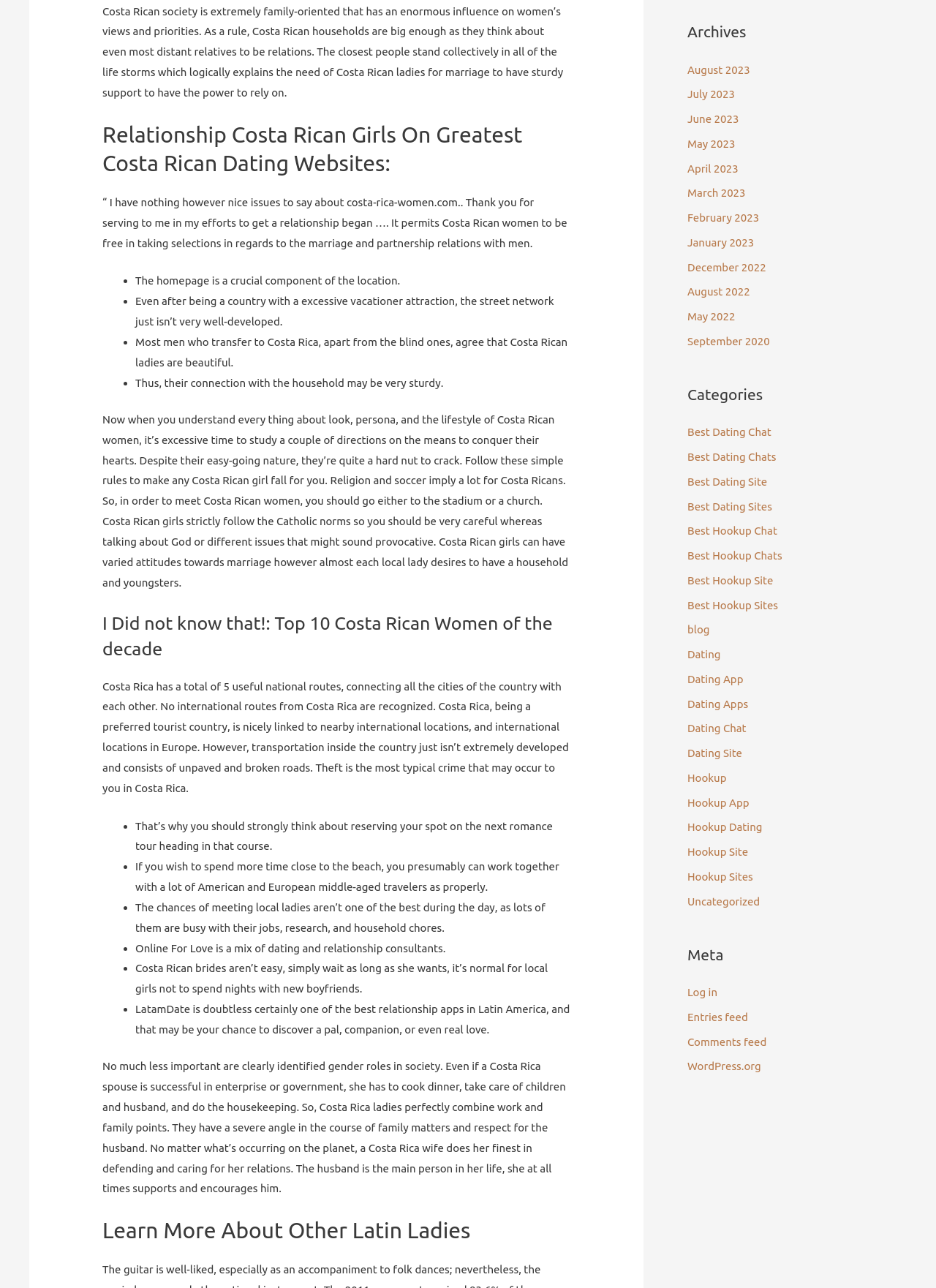Predict the bounding box for the UI component with the following description: "Dating".

[0.734, 0.503, 0.77, 0.513]